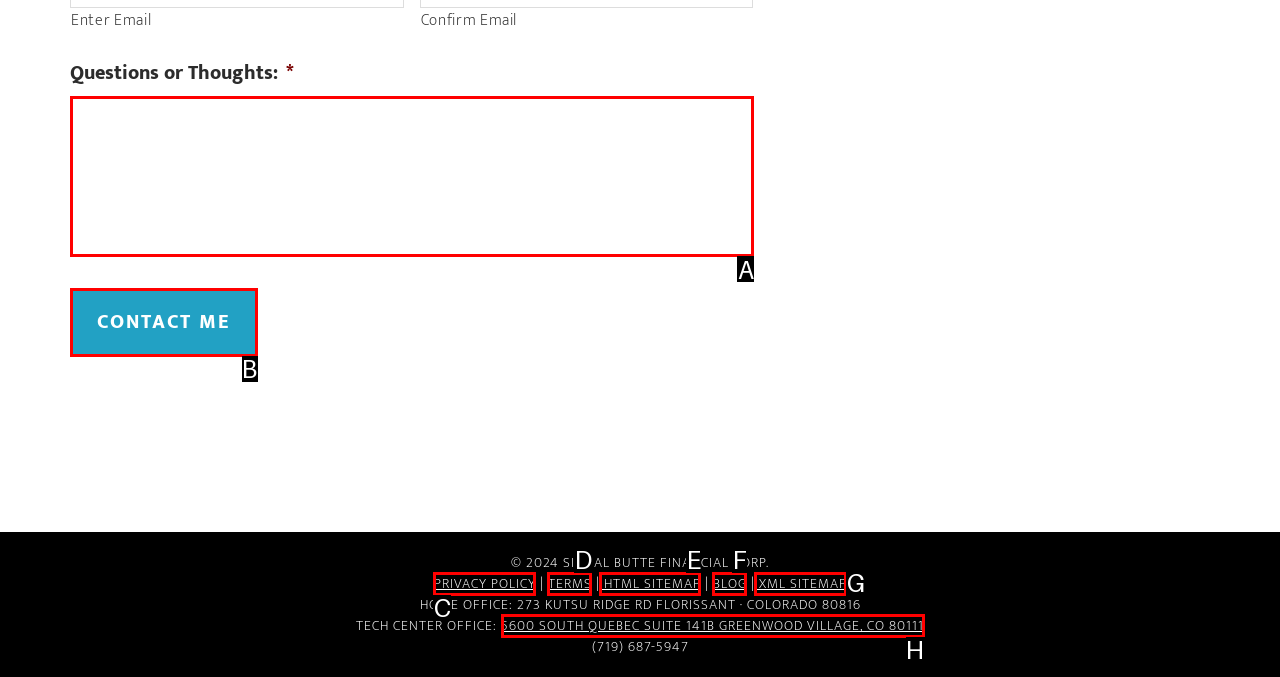Choose the HTML element you need to click to achieve the following task: Enter questions or thoughts
Respond with the letter of the selected option from the given choices directly.

A